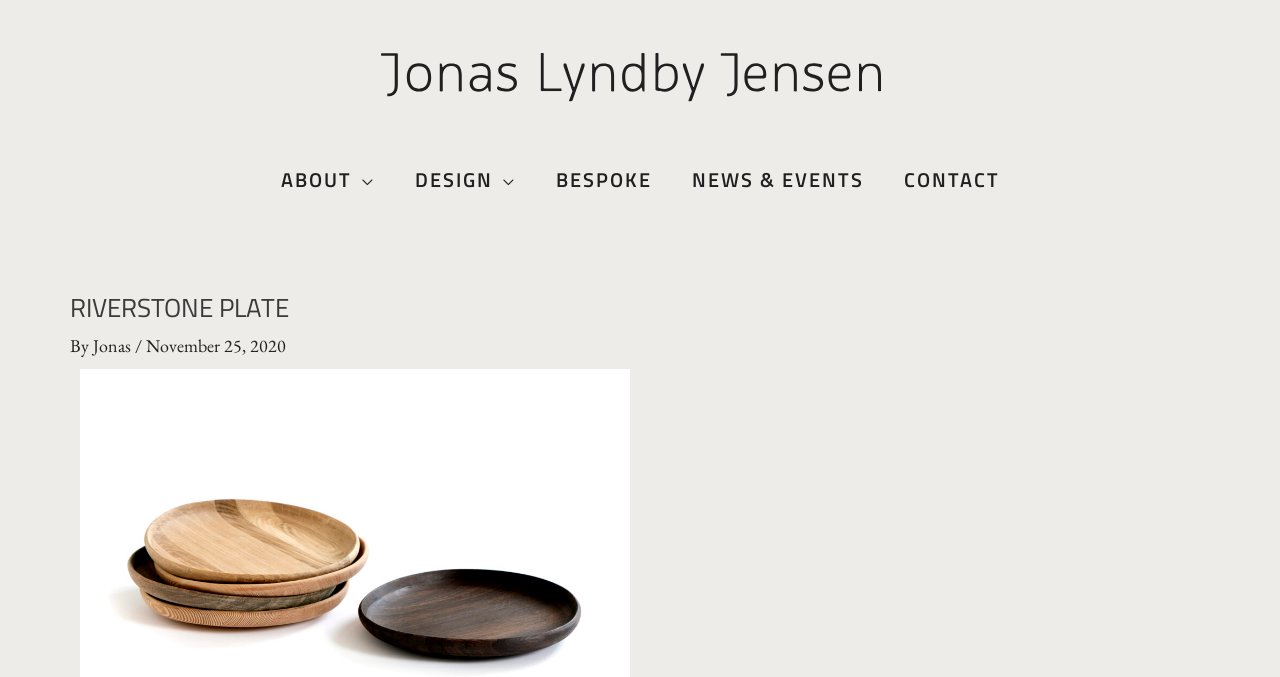Detail the various sections and features present on the webpage.

The webpage is about the Riverstone plate, a design project by Jonas Lyndby Jensen. At the top left of the page, there is a navigation menu with five links: ABOUT, DESIGN, BESPOKE, NEWS & EVENTS, and CONTACT. Below the navigation menu, there is a header section with a heading "RIVERSTONE PLATE" in a prominent font. 

To the right of the heading, there is a subheading "By Jonas / November 25, 2020", indicating the designer and the date of the project. Above the header section, there is a link to the designer's name, "Jonas Lyndby Jensen", accompanied by a small image of the designer. 

The main content of the page is an image of the Riverstone plate, which takes up a significant portion of the page, located below the header section. The image is centered and has a slight organic shape, as described in the meta description. There are no other notable elements on the page besides the navigation menu, header section, and the main image.